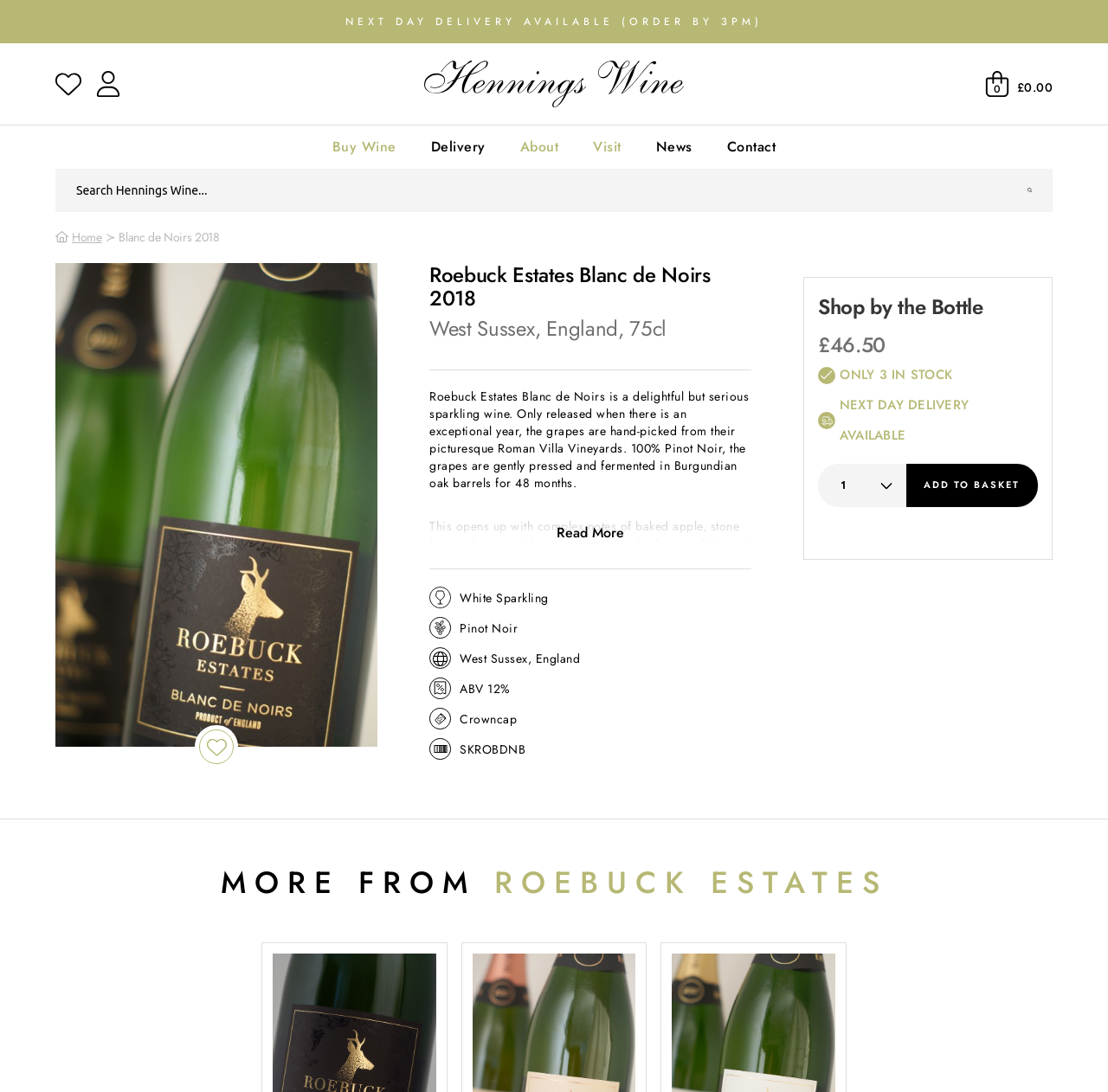Could you determine the bounding box coordinates of the clickable element to complete the instruction: "Read more about the wine"? Provide the coordinates as four float numbers between 0 and 1, i.e., [left, top, right, bottom].

[0.388, 0.457, 0.678, 0.497]